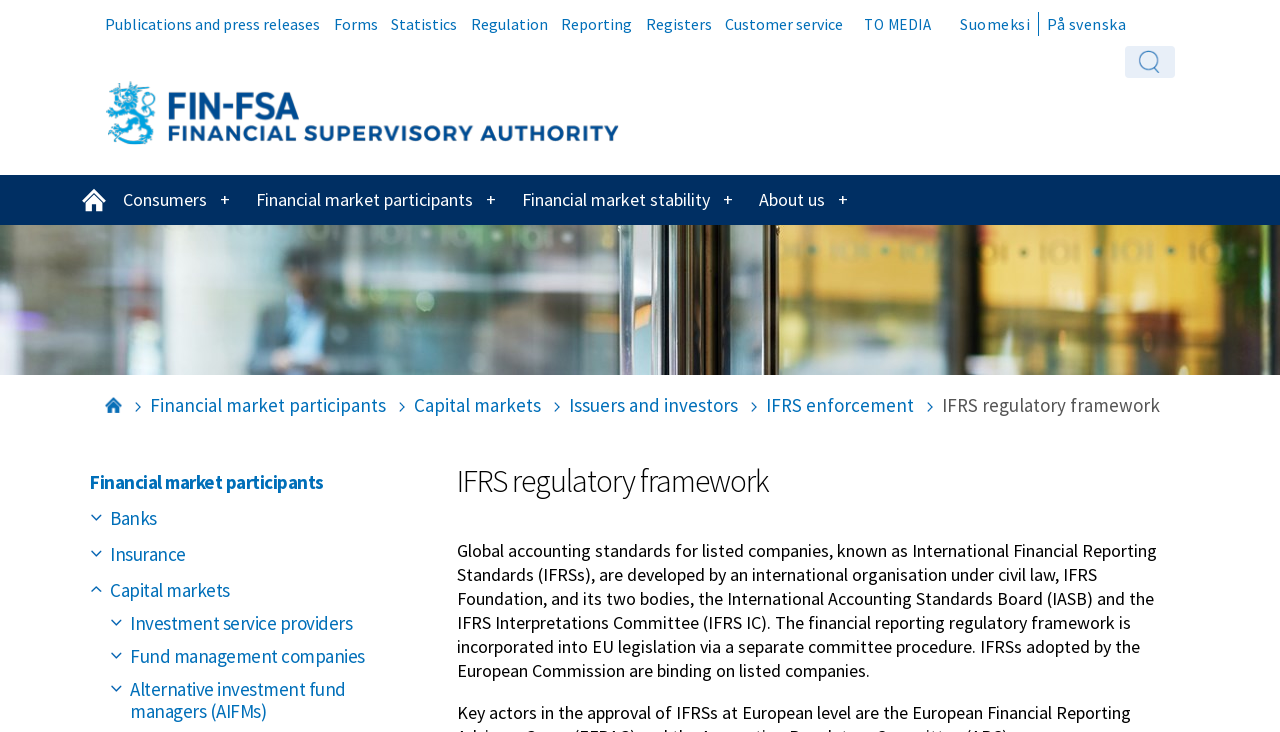Respond concisely with one word or phrase to the following query:
How many sub-links are under 'Financial market participants'?

5